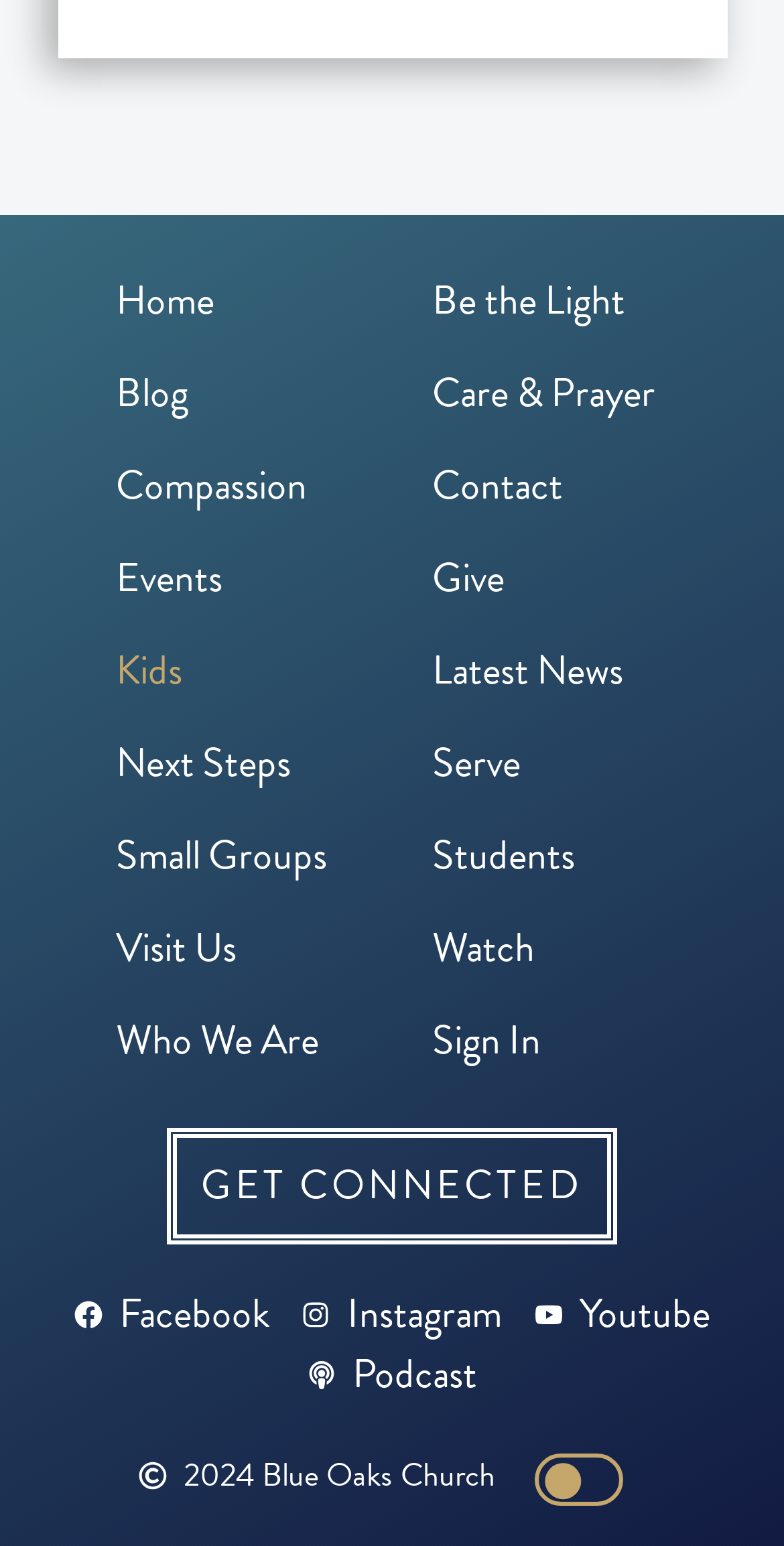What is the call-to-action button in the middle of the page?
Using the information presented in the image, please offer a detailed response to the question.

The call-to-action button in the middle of the page is 'GET CONNECTED', which is a prominent link that encourages users to take some action.